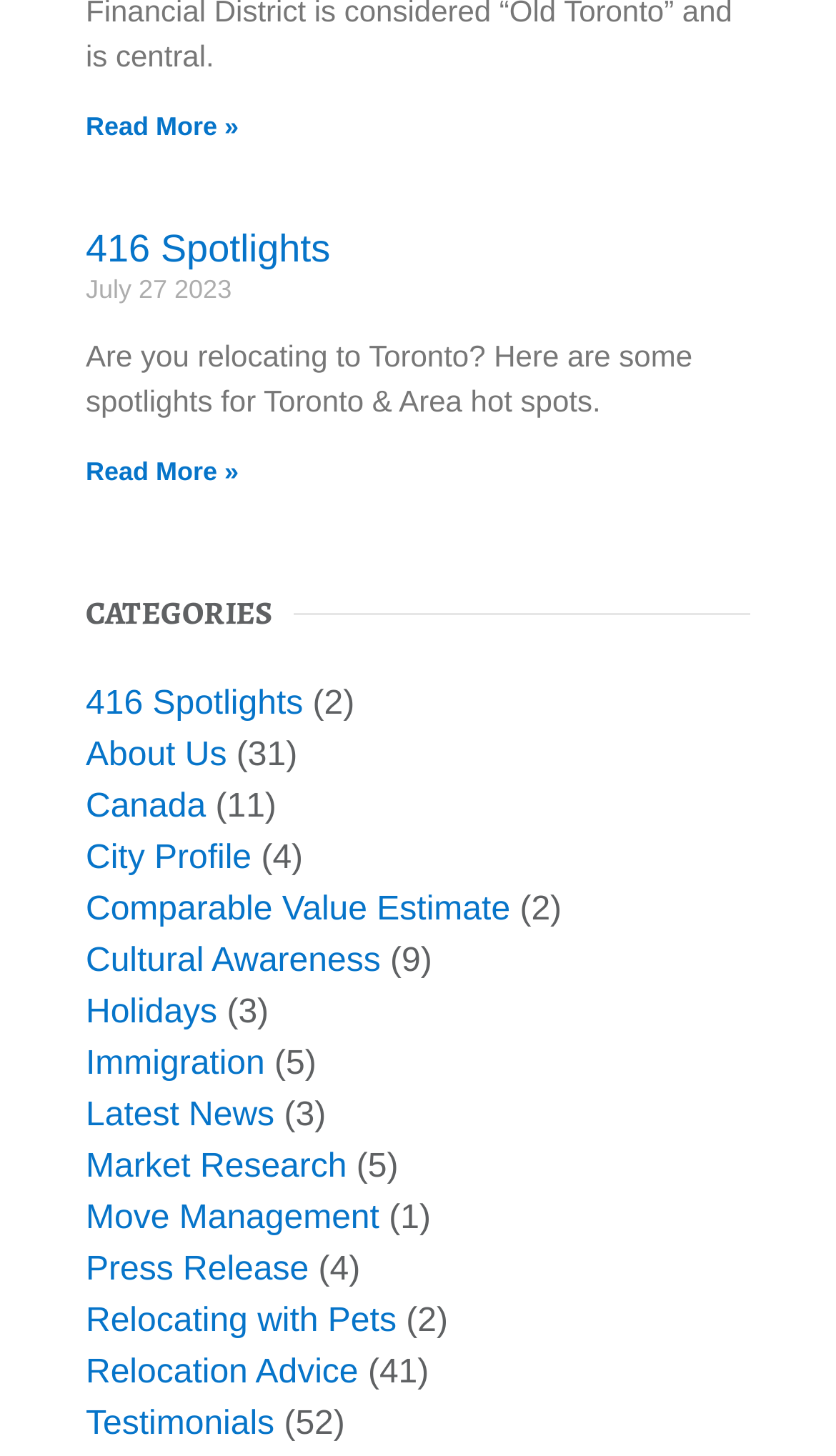Reply to the question with a single word or phrase:
How many articles are there in 'Relocation Advice'?

41